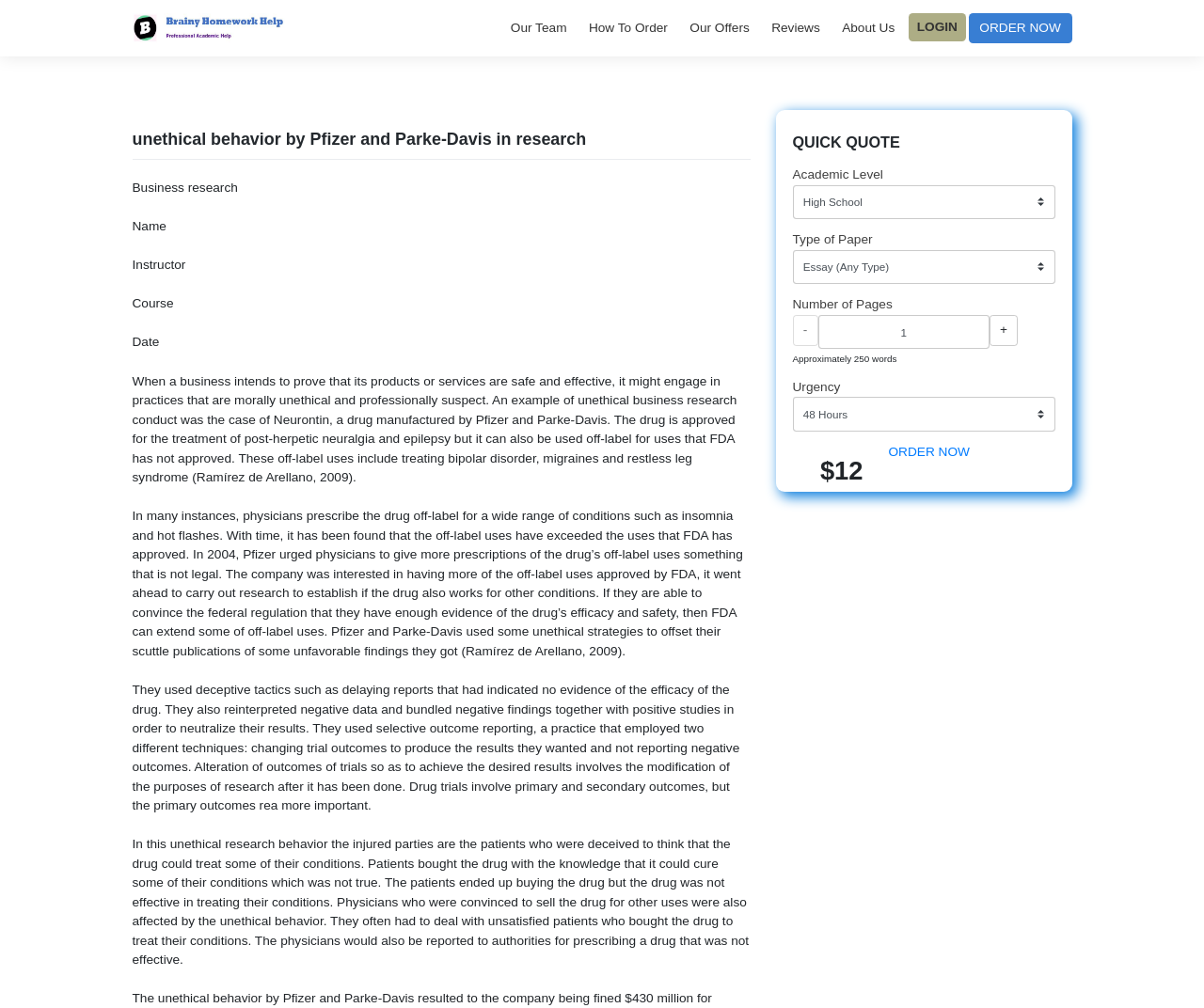Find the bounding box coordinates of the clickable area that will achieve the following instruction: "Select an option from the 'Academic Level' dropdown".

[0.731, 0.204, 0.974, 0.241]